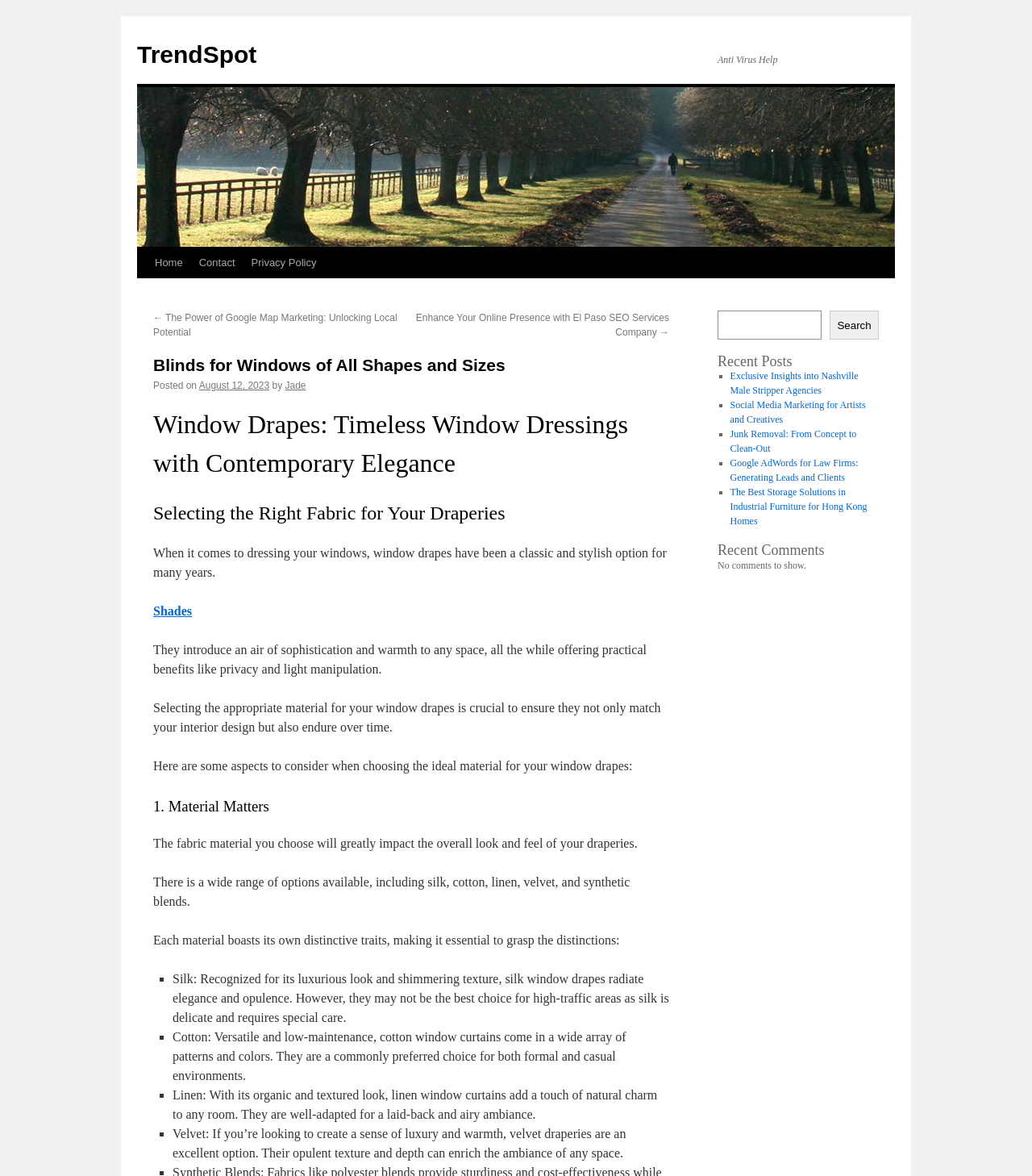How many comments are shown on this webpage?
With the help of the image, please provide a detailed response to the question.

According to the webpage, there are no comments to show, as indicated by the static text 'No comments to show' in the recent comments section.